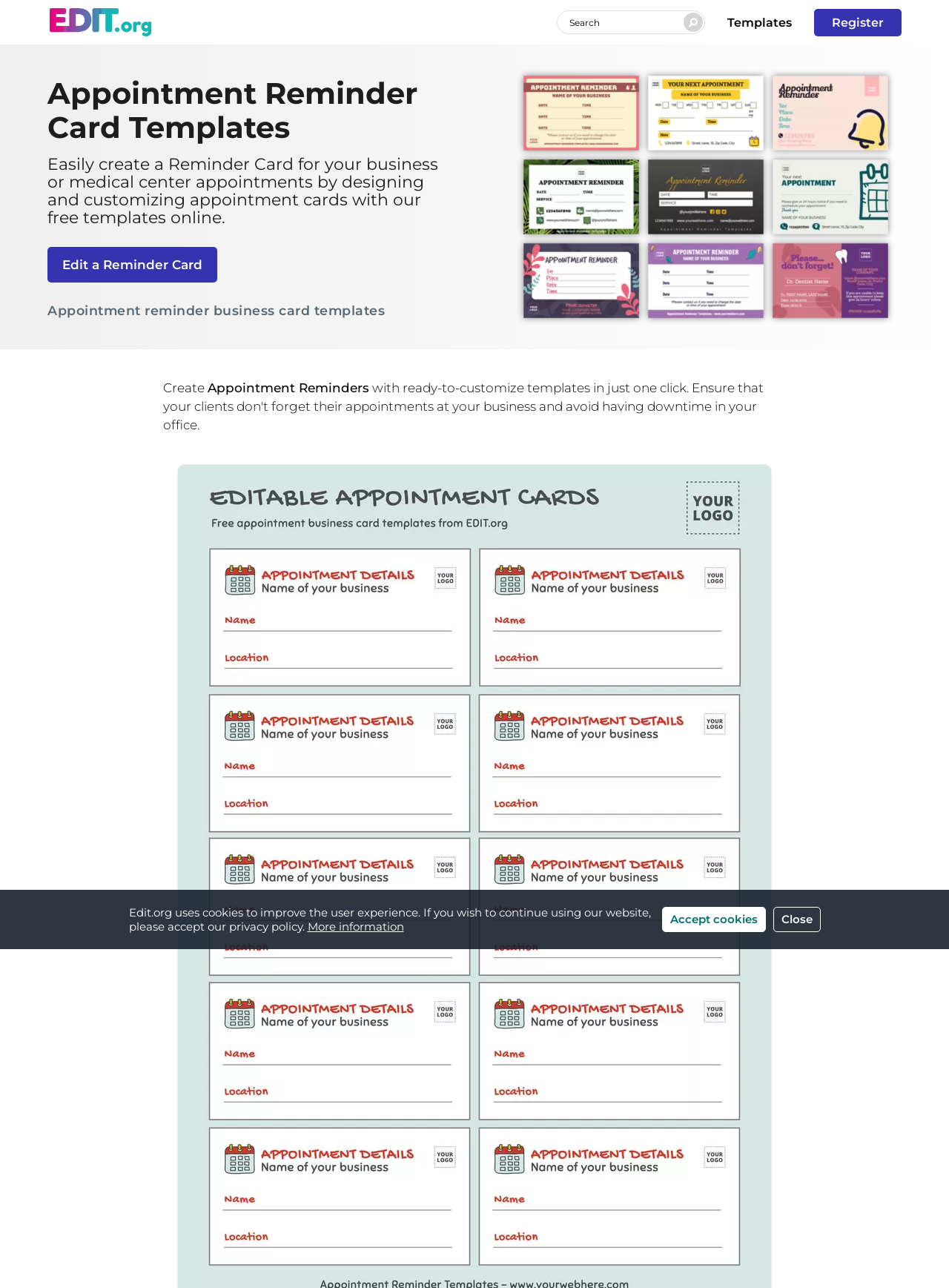Describe all significant elements and features of the webpage.

The webpage is focused on providing free printable appointment reminder card templates. At the top, there is a navigation section with links to "Edit.org online editor", "Templates", and "Register". A search bar with a "Search" button is also located at the top. 

Below the navigation section, there is a prominent image that takes up most of the width, titled "Edit a Reminder Card". This image is likely a sample or a preview of the appointment reminder card templates.

The main content of the webpage is divided into two sections. On the left, there are two headings that describe the purpose of the webpage: "Appointment Reminder Card Templates" and a longer description that explains how users can create and customize appointment cards using the free templates online. Below these headings, there are two links: "Edit a Reminder Card" and "Appointment reminder business card templates".

On the right side of the main content, there are two short texts: "Create" and "Appointment Reminders". These texts are likely labels or titles for the templates or design options.

At the bottom of the page, there is a cookie consent dialog with a message that explains the use of cookies on the website. The dialog has three buttons: "More information", "Close", and "Accept cookies".